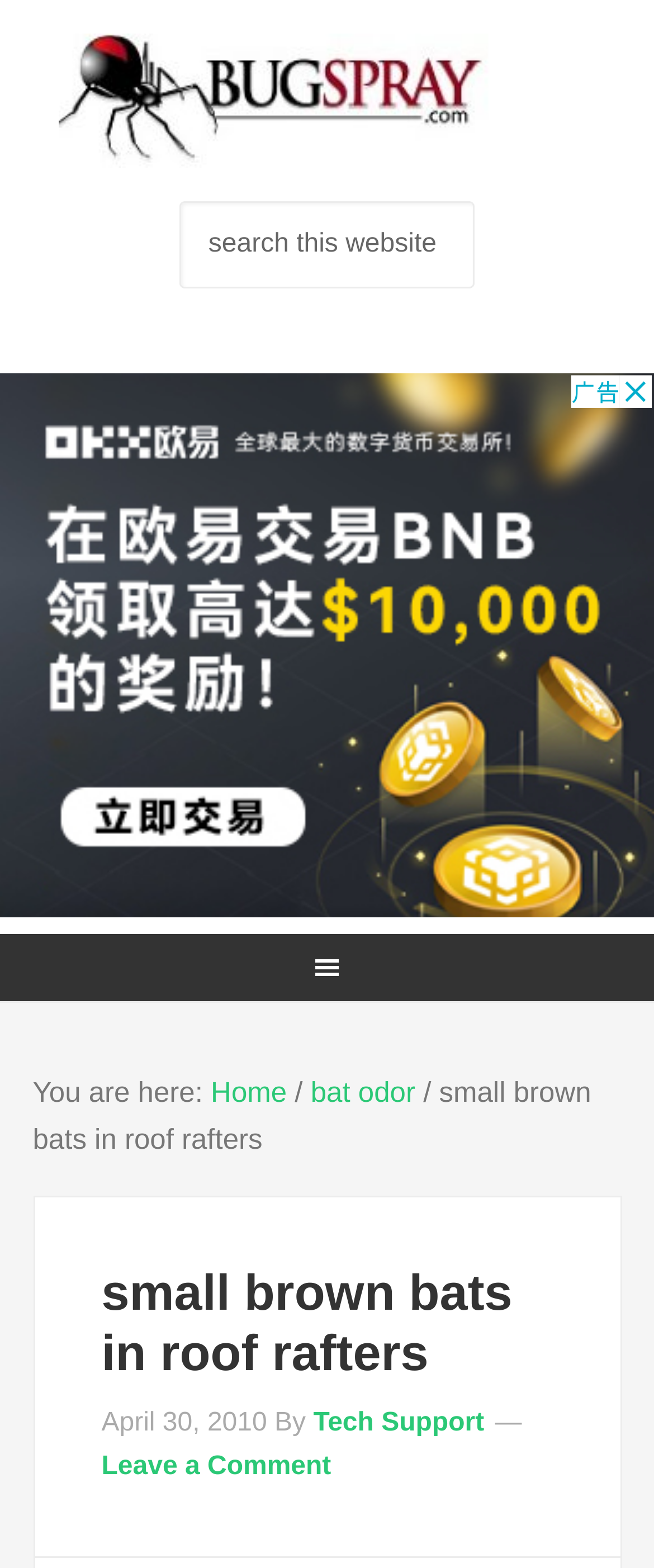Using the webpage screenshot, locate the HTML element that fits the following description and provide its bounding box: "Blog".

None